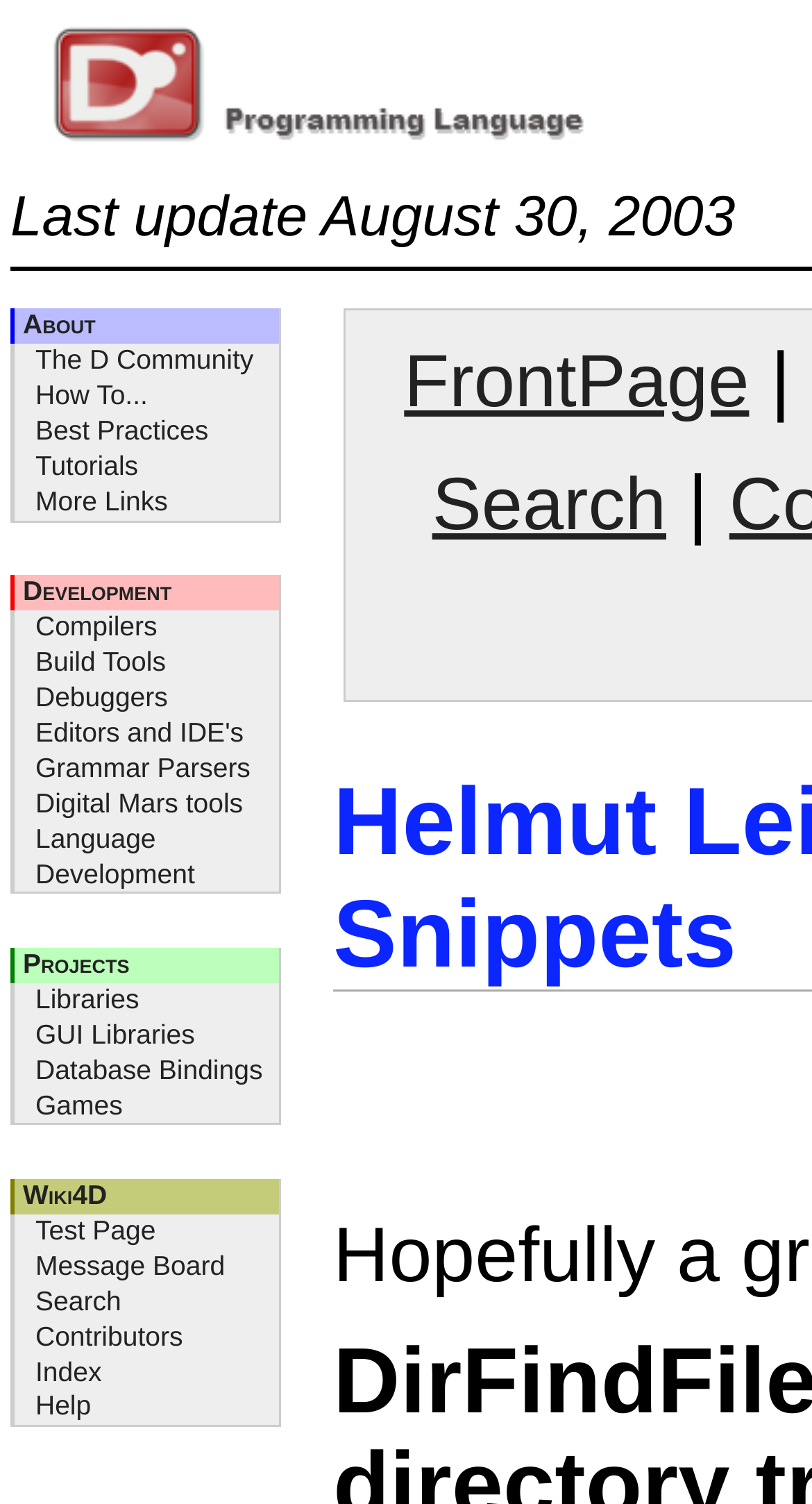Please find the top heading of the webpage and generate its text.

Helmut Leitner /
Snippets